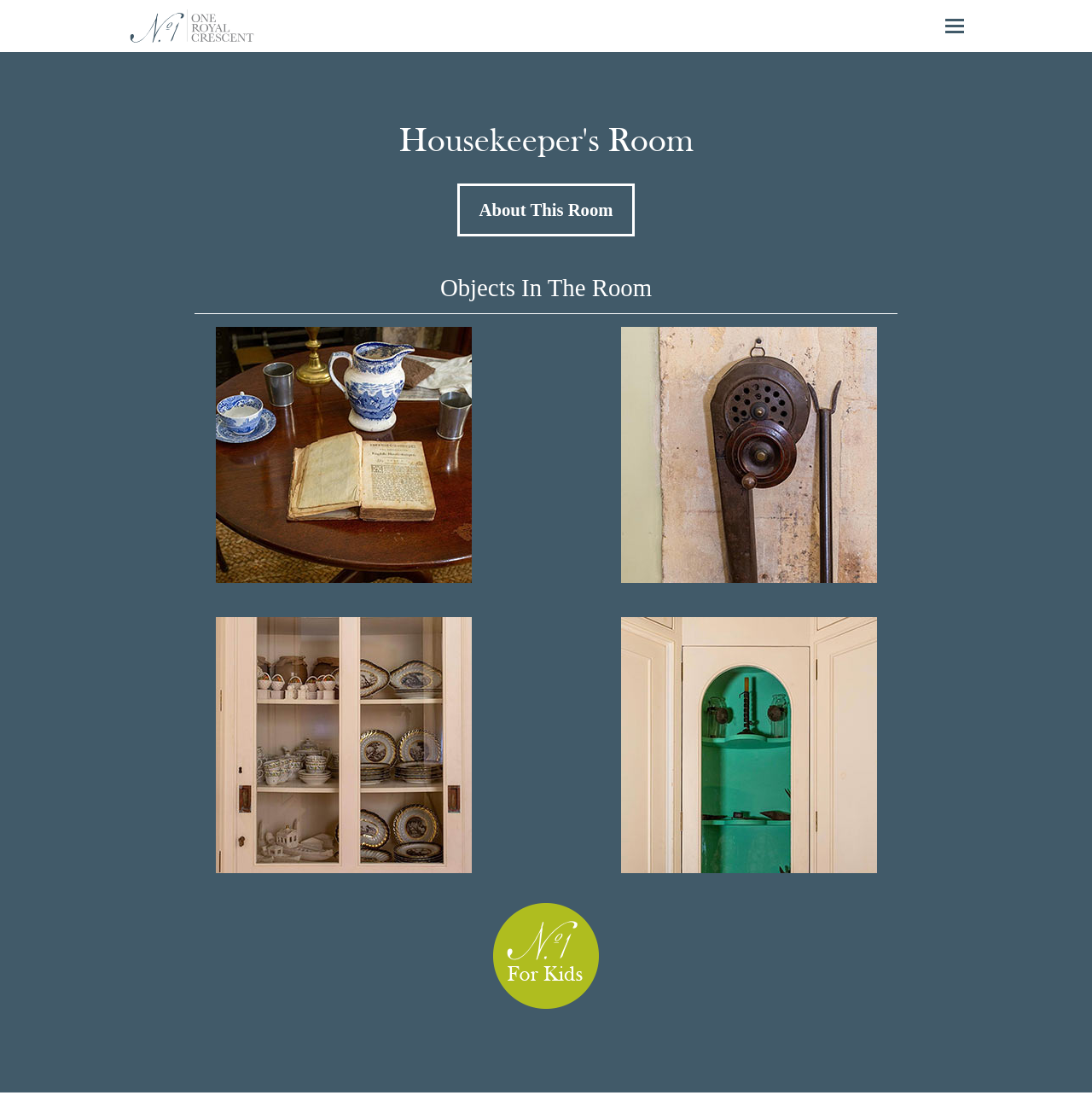What is above the 'Objects In The Room' text? Based on the image, give a response in one word or a short phrase.

A link